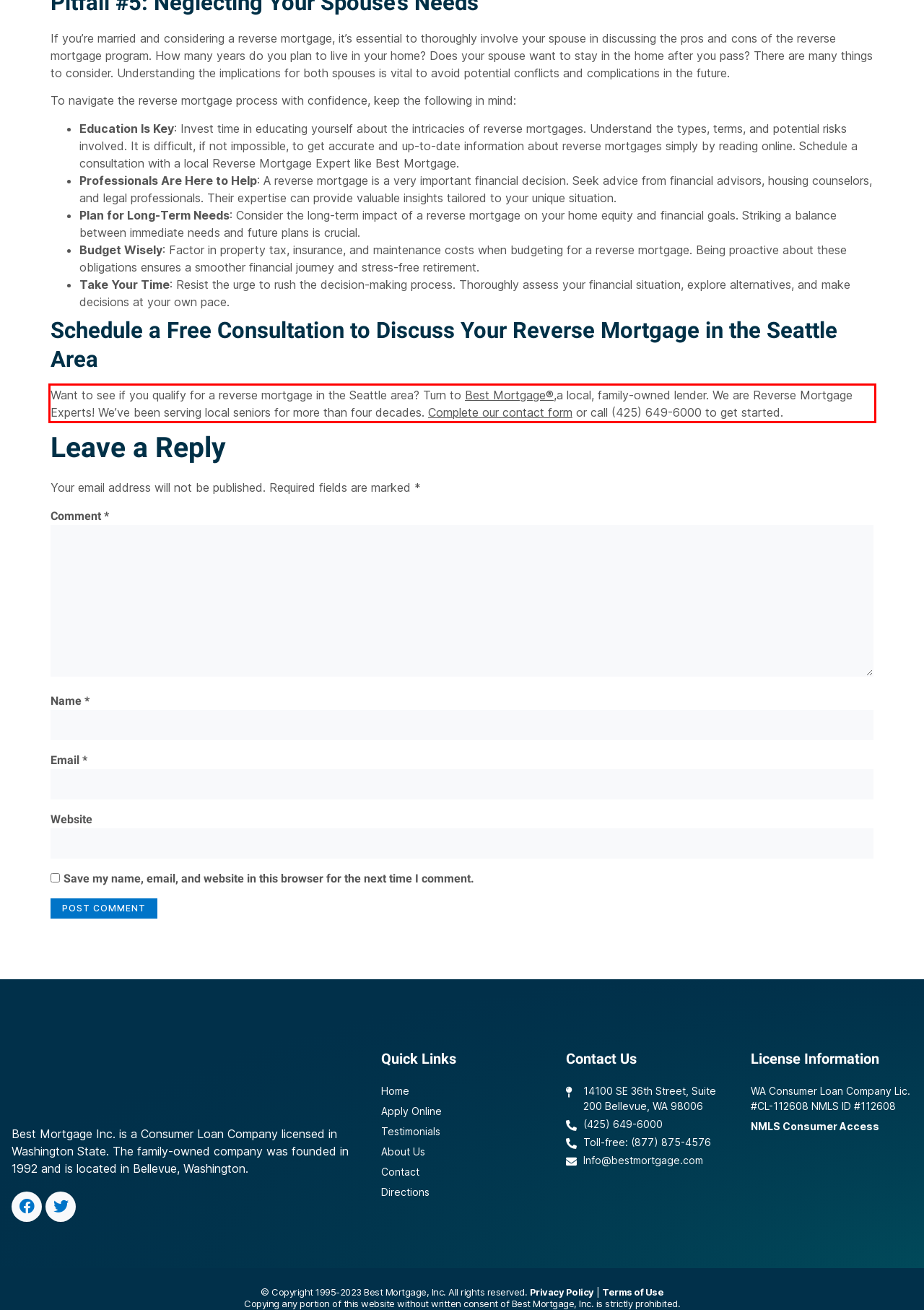Given a webpage screenshot, identify the text inside the red bounding box using OCR and extract it.

Want to see if you qualify for a reverse mortgage in the Seattle area? Turn to Best Mortgage®,a local, family-owned lender. We are Reverse Mortgage Experts! We’ve been serving local seniors for more than four decades. Complete our contact form or call (425) 649-6000 to get started.